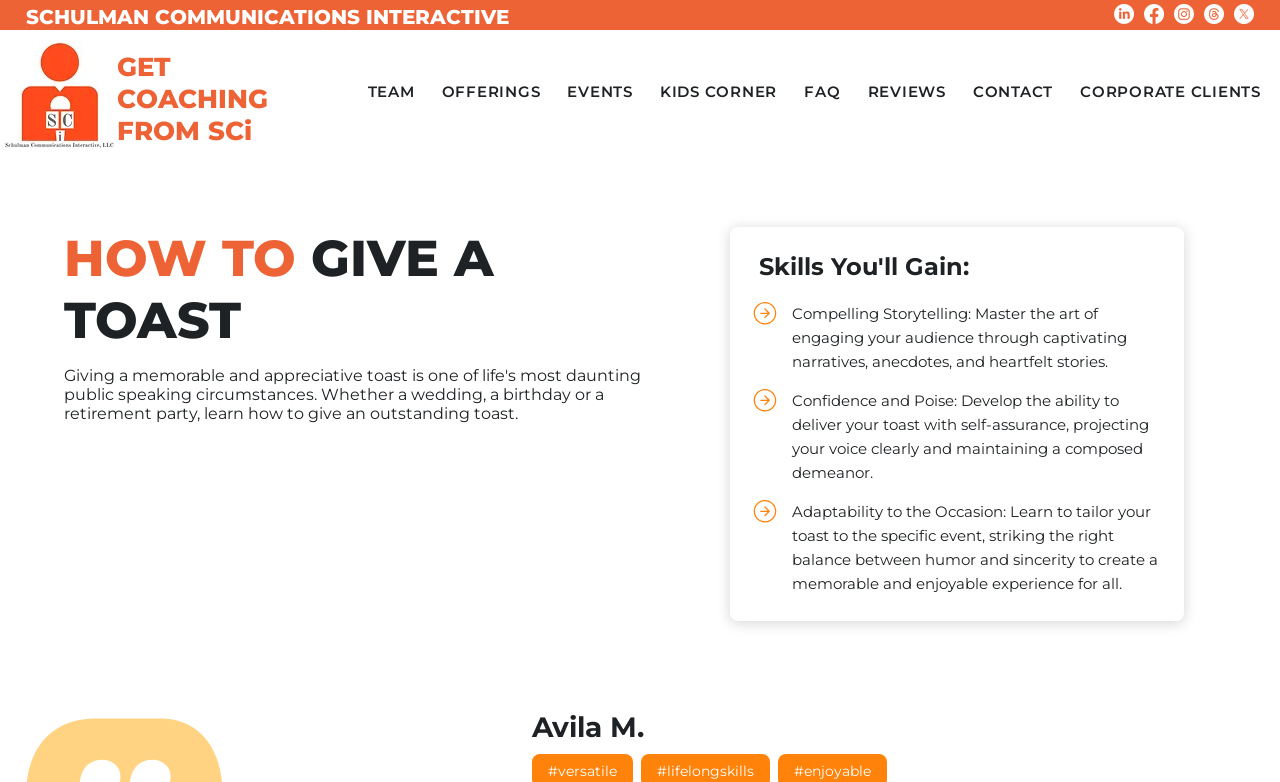Identify the bounding box coordinates of the element to click to follow this instruction: 'Navigate to TEAM'. Ensure the coordinates are four float values between 0 and 1, provided as [left, top, right, bottom].

[0.279, 0.092, 0.332, 0.142]